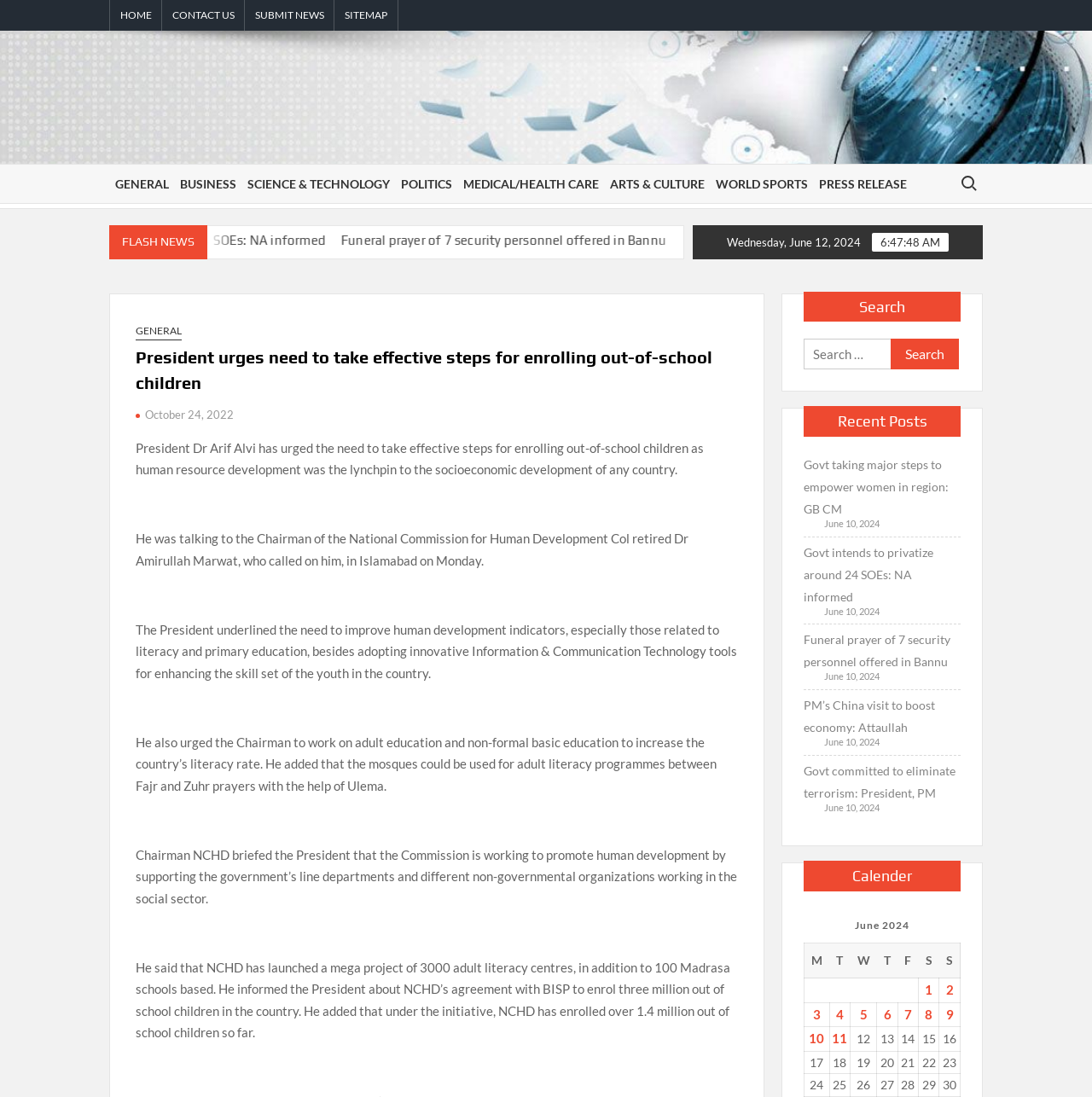Please indicate the bounding box coordinates for the clickable area to complete the following task: "Click on the 'HOME' link". The coordinates should be specified as four float numbers between 0 and 1, i.e., [left, top, right, bottom].

[0.101, 0.0, 0.148, 0.028]